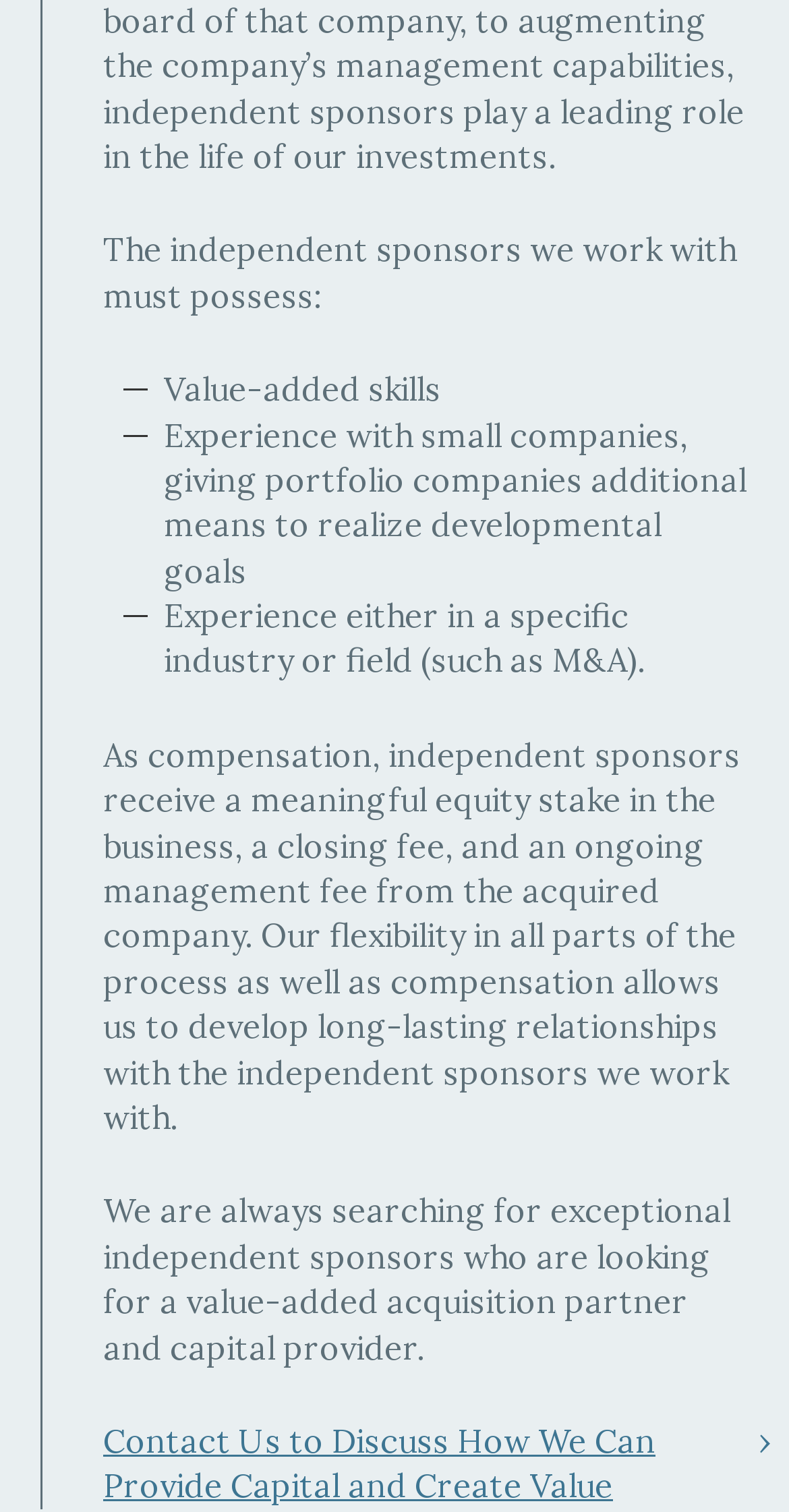What kind of experience do independent sponsors need?
Answer with a single word or short phrase according to what you see in the image.

Industry or field experience